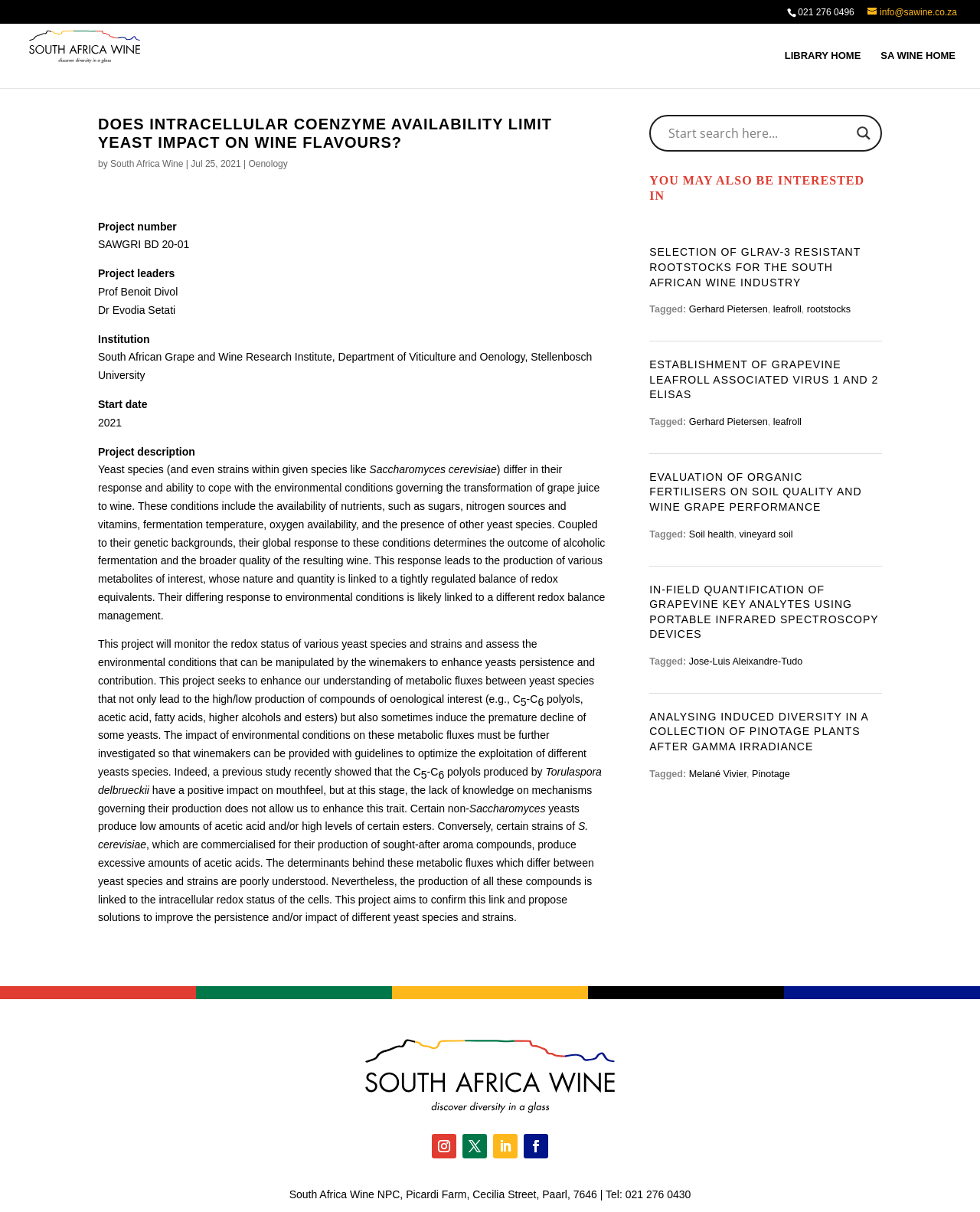Respond with a single word or phrase for the following question: 
Who are the project leaders of the research project?

Prof Benoit Divol and Dr Evodia Setati